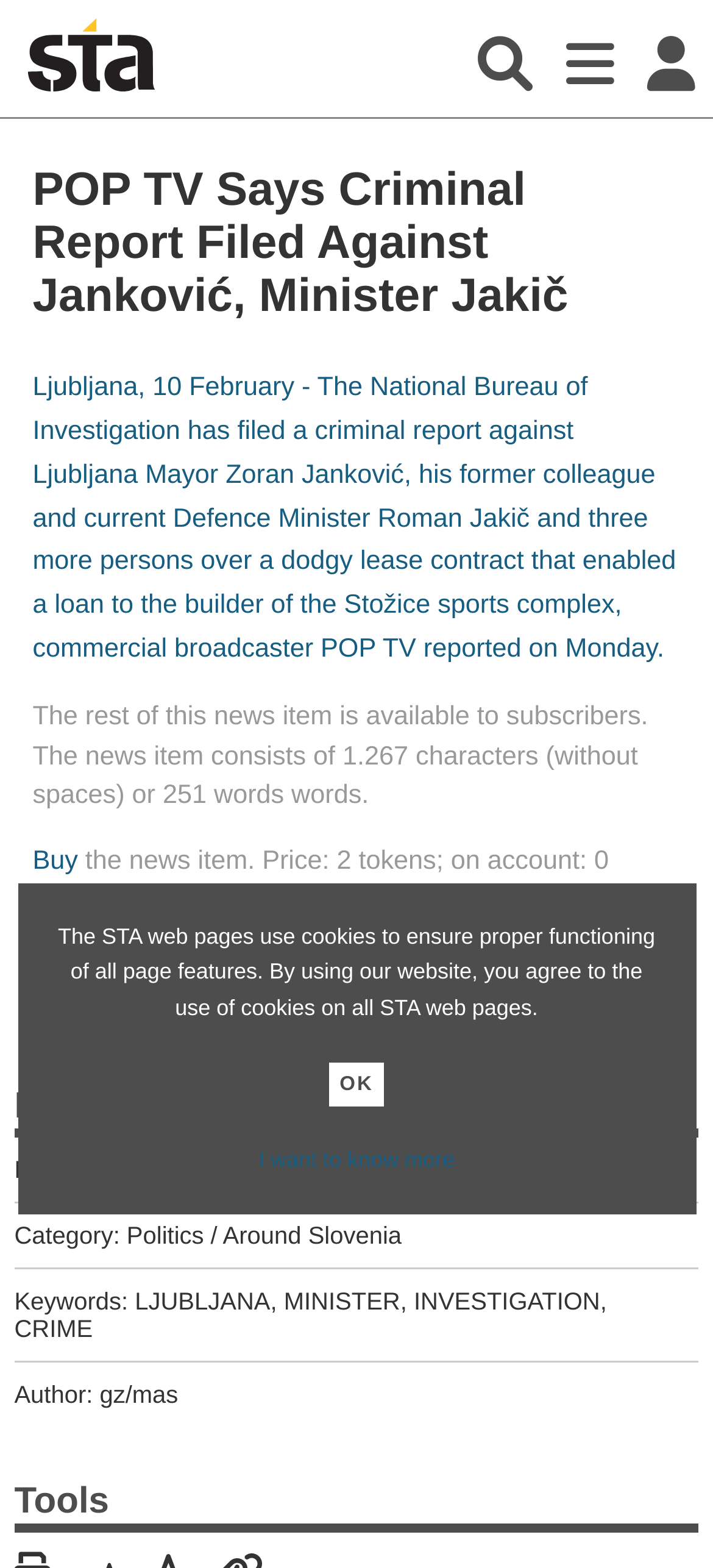What is the name of the mayor mentioned in the article?
Please provide a comprehensive answer based on the visual information in the image.

The article mentions the National Bureau of Investigation filing a criminal report against Ljubljana Mayor Zoran Janković, so the name of the mayor is Zoran Janković.